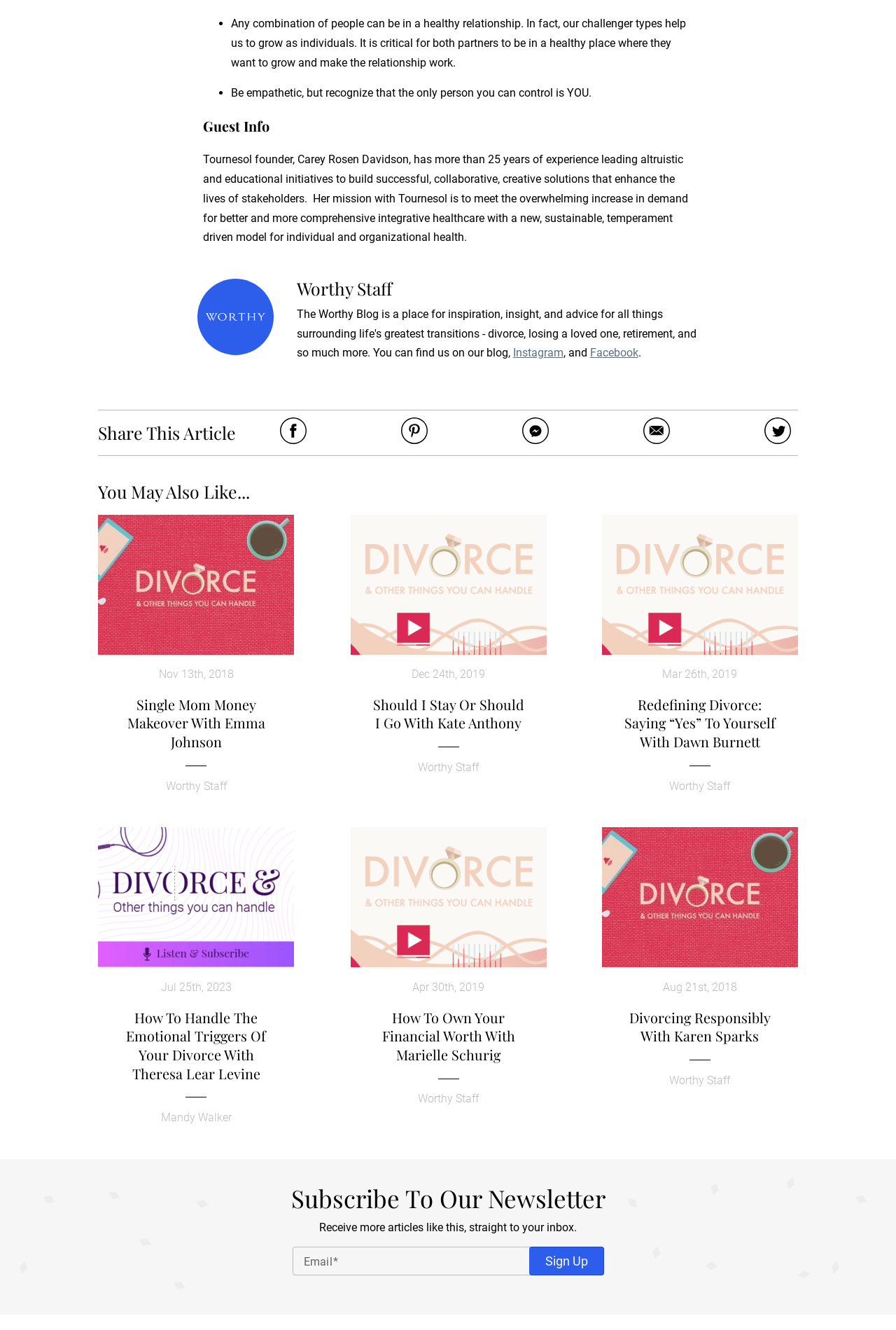Please identify the bounding box coordinates of the area that needs to be clicked to follow this instruction: "Subscribe to the newsletter".

[0.591, 0.938, 0.674, 0.959]